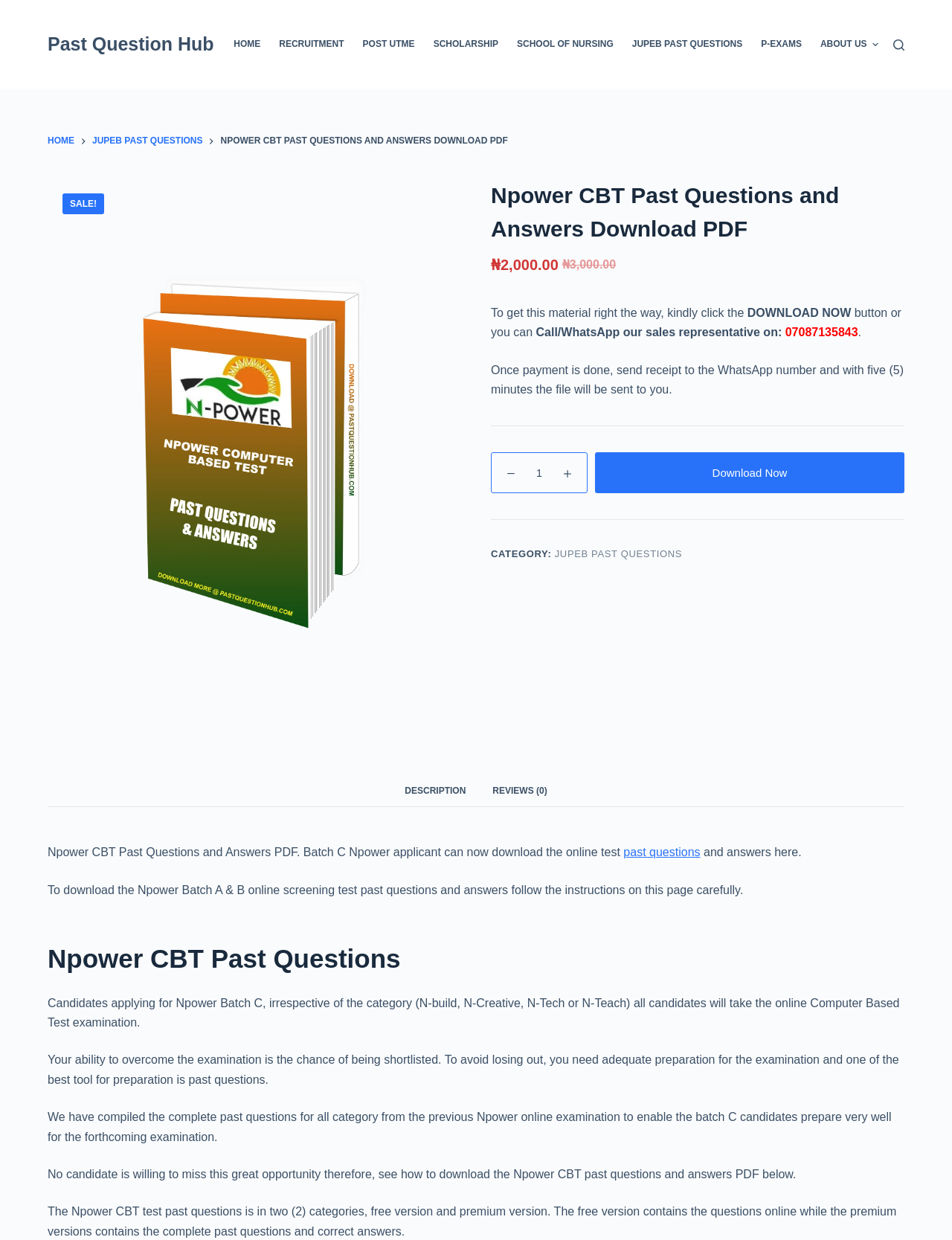Given the element description: "HOME", predict the bounding box coordinates of this UI element. The coordinates must be four float numbers between 0 and 1, given as [left, top, right, bottom].

[0.246, 0.0, 0.283, 0.072]